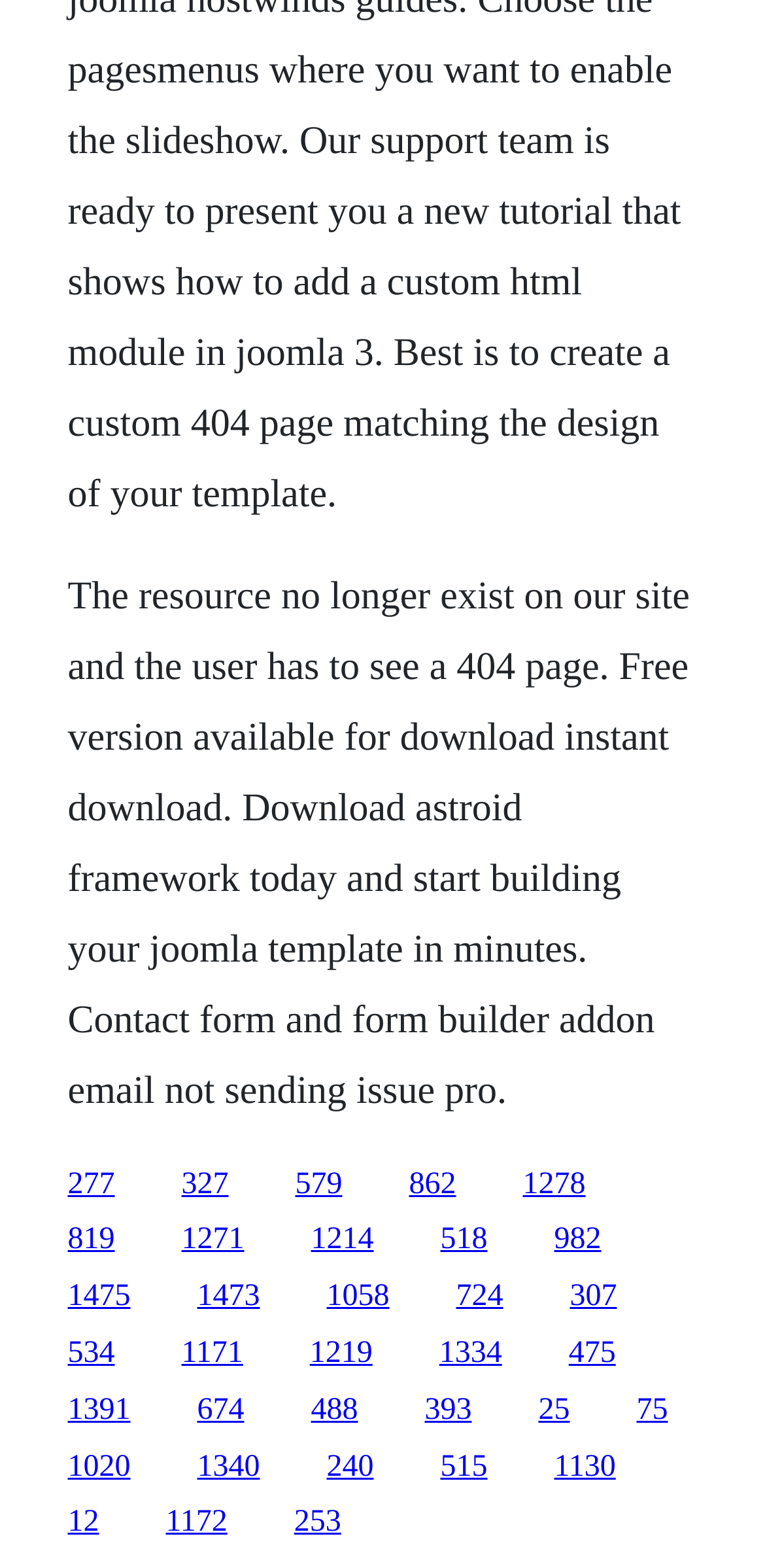Determine the bounding box for the described HTML element: "862". Ensure the coordinates are four float numbers between 0 and 1 in the format [left, top, right, bottom].

[0.535, 0.744, 0.596, 0.765]